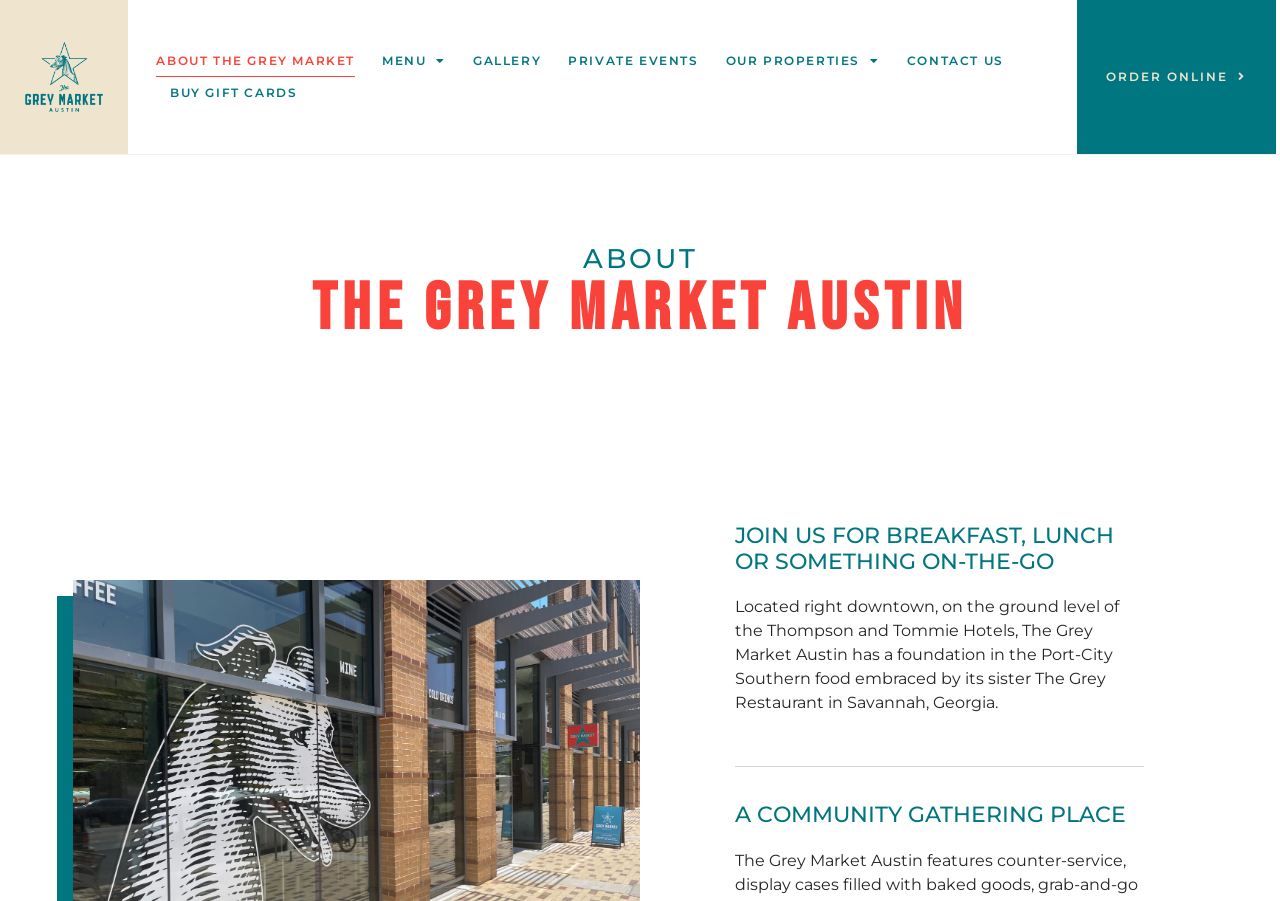Provide your answer in one word or a succinct phrase for the question: 
What is the purpose of The Grey Market Austin?

Community gathering place